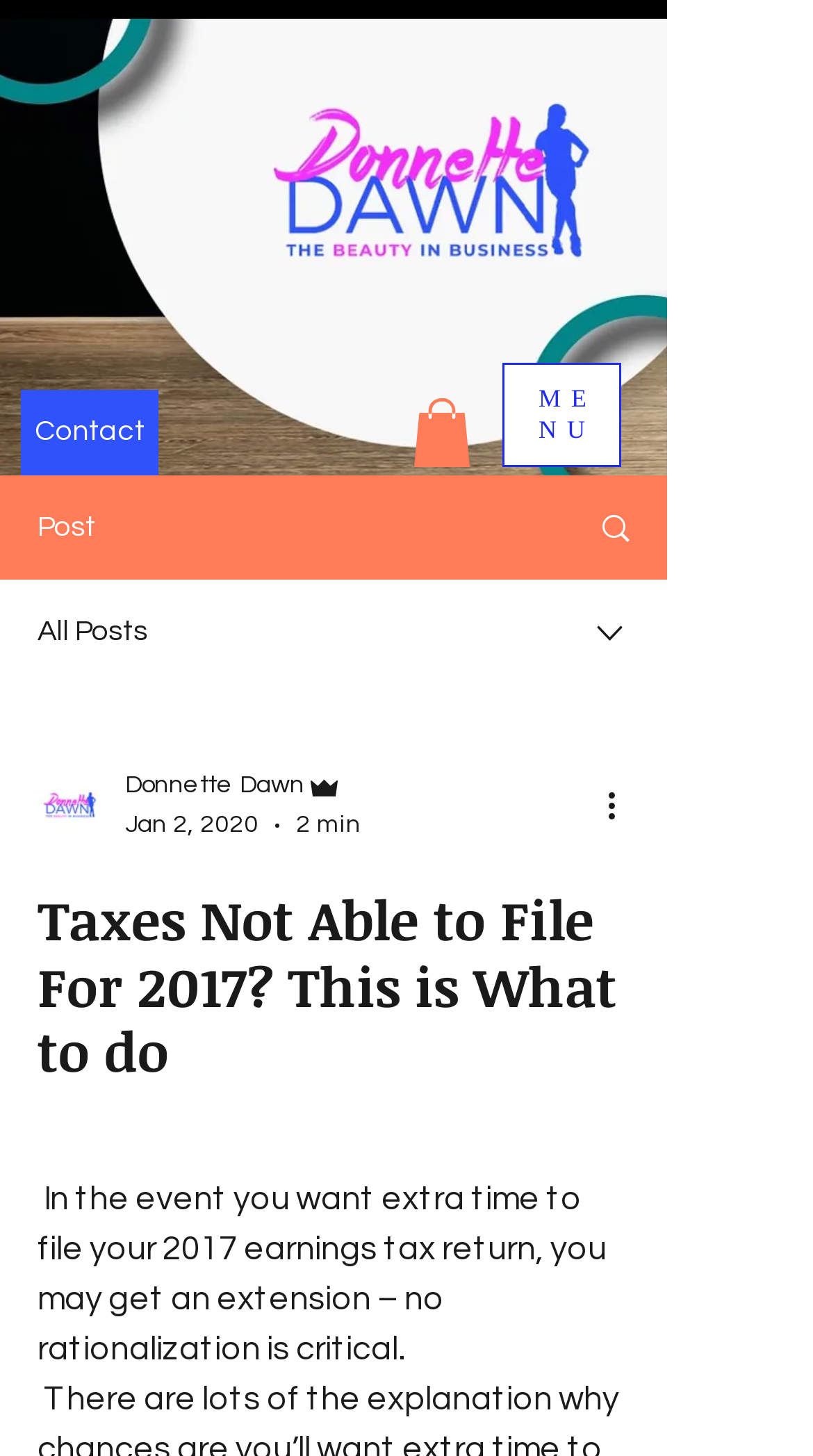Create a detailed narrative describing the layout and content of the webpage.

This webpage appears to be a blog post or article about taxes, specifically discussing what to do if you're unable to file your 2017 tax return on time. 

At the top of the page, there is a large image taking up most of the width, with a link to "Contact" on the left side and a button to open a navigation menu on the right side. Below the image, there are several links and buttons, including a link to "Post" and another to "All Posts". 

On the right side of the page, there is a section with a combobox that allows users to select from a menu. This section also includes an image of the writer, the writer's name "Donnette Dawn", and their role as "Admin". Additionally, it displays the date "Jan 2, 2020" and the time it takes to read the post, "2 min". 

The main content of the page is a heading that reads "Taxes Not Able to File For 2017? This is What to do", followed by a paragraph of text that explains how to get an extension to file your 2017 tax return.